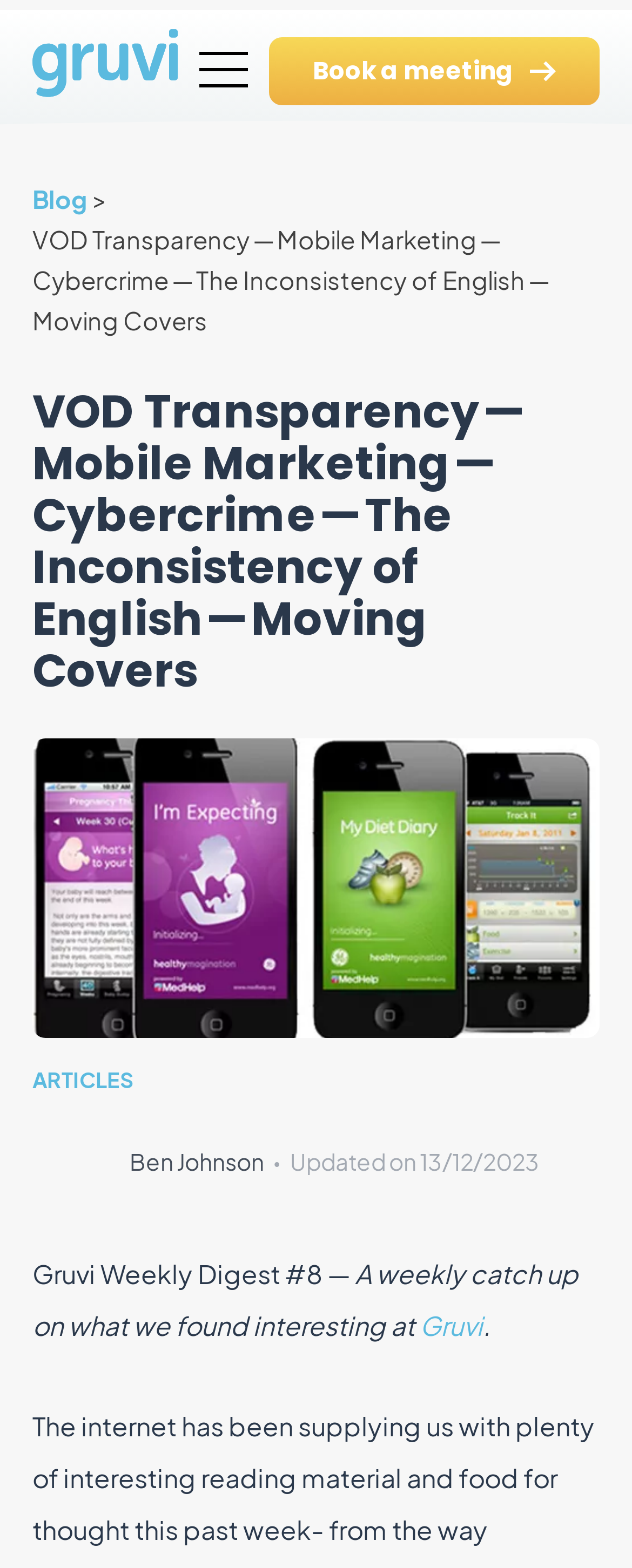What is the date of the article update?
From the image, respond using a single word or phrase.

13/12/2023